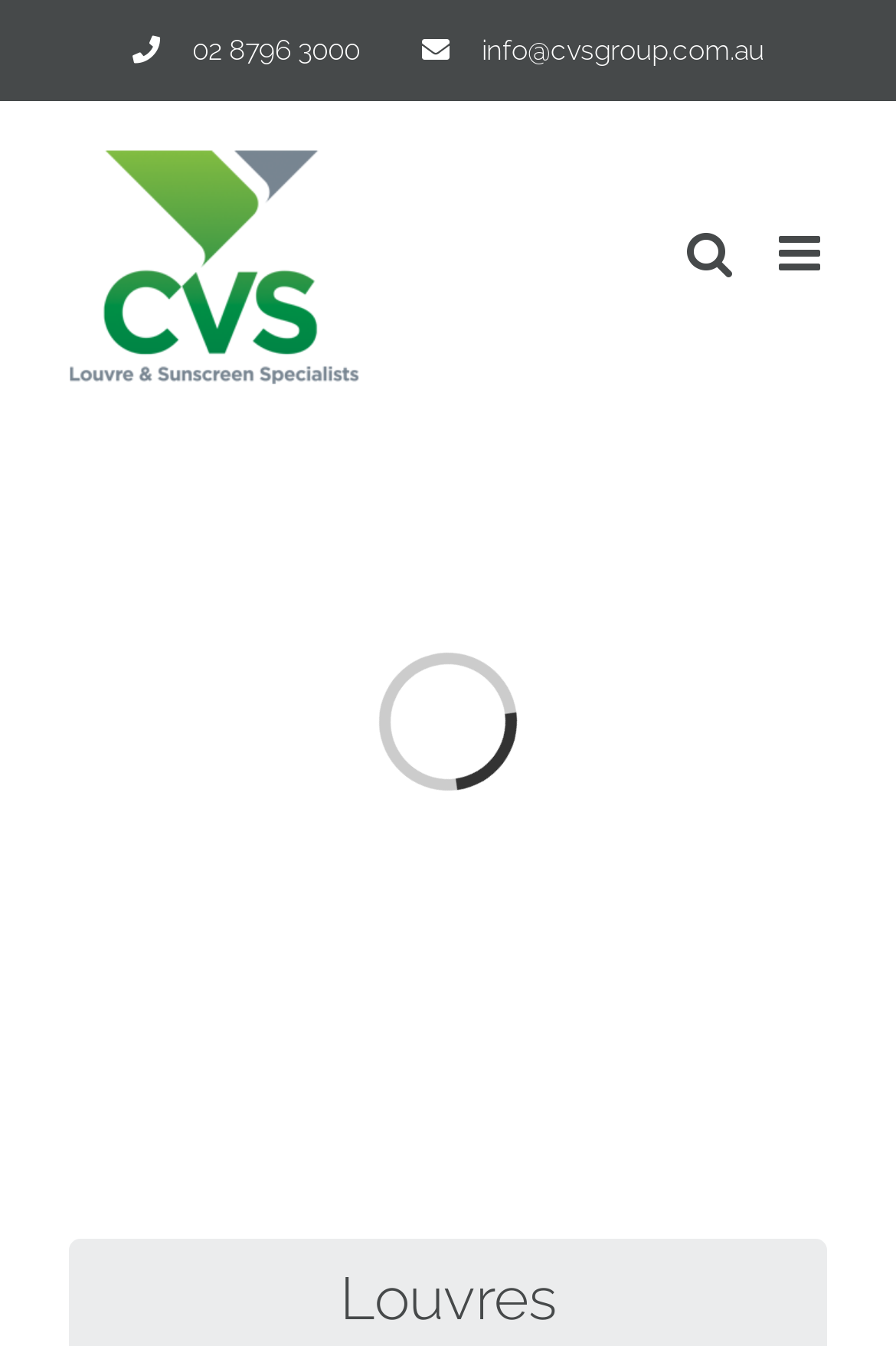Provide a thorough and detailed response to the question by examining the image: 
What is the category of products on the page?

I found the category of products by looking at the main content section, where I saw a heading with the text 'Louvres'.